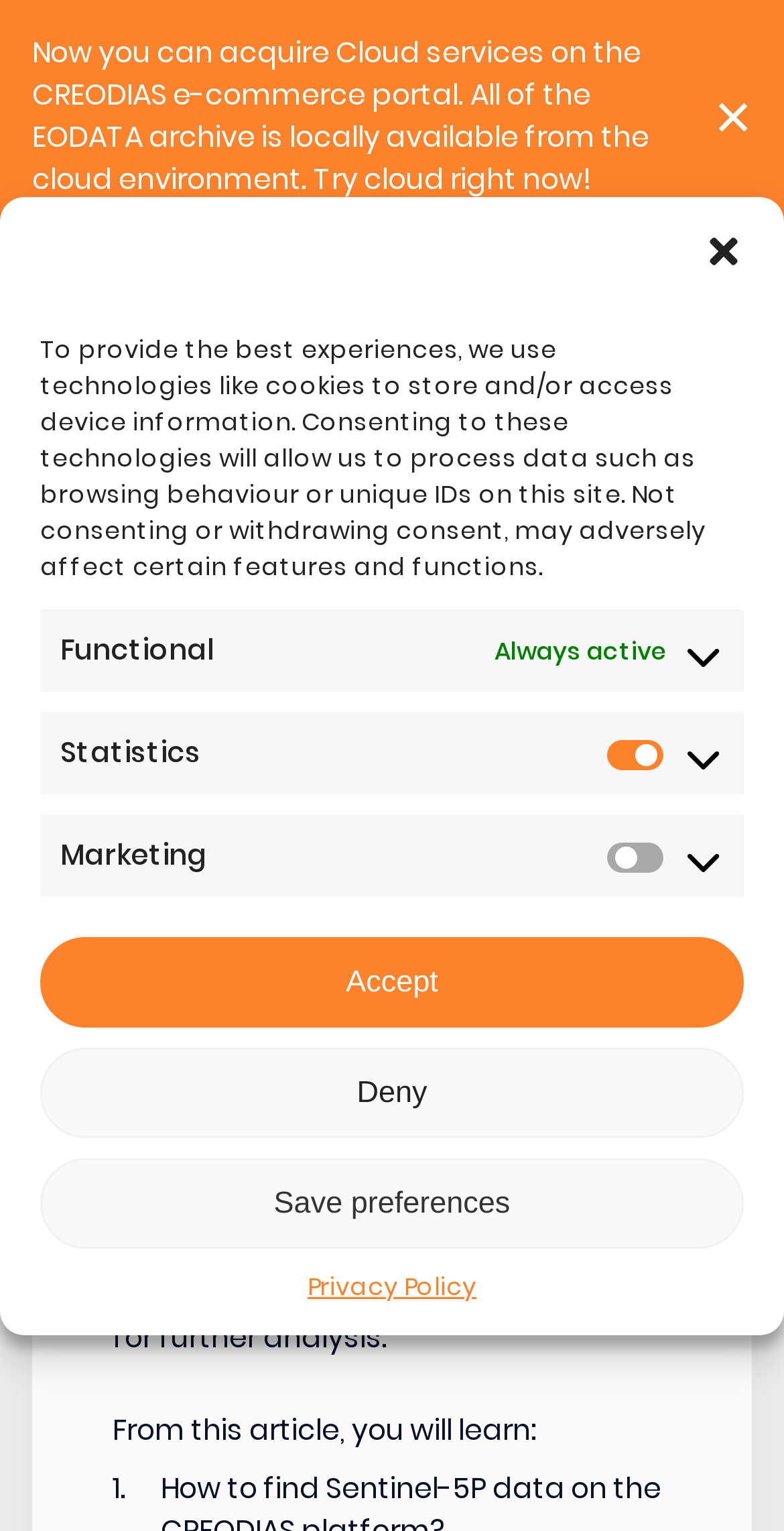What is the name of the satellite onboard which TROPOMI is provided?
Please give a detailed and thorough answer to the question, covering all relevant points.

According to the webpage, TROPOMI is onboard Sentinel-5P, which provides satellite observations used to detect hotspots of nitrogen dioxide (NO2) over the Earth every day.